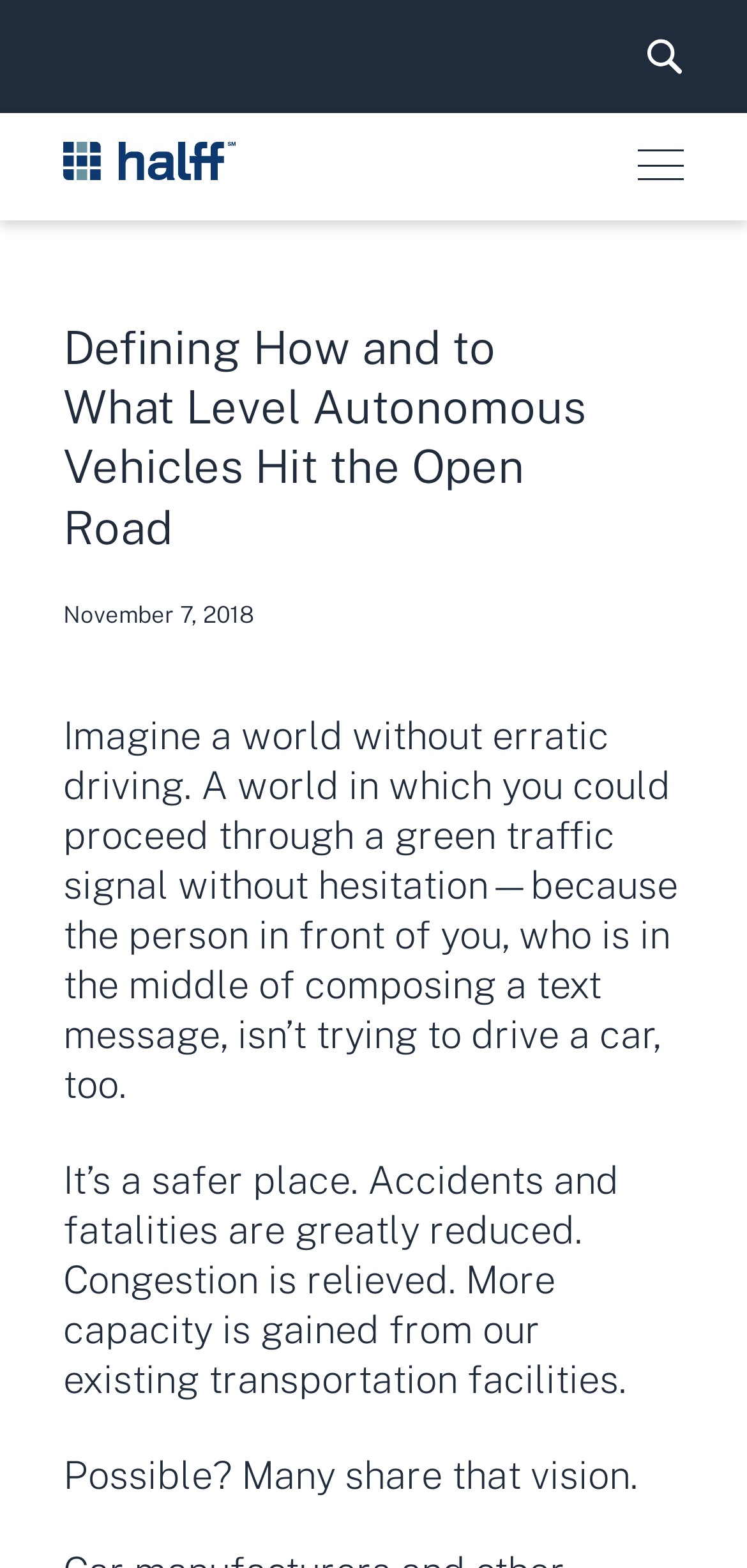What is the company name in the top-left corner?
Refer to the image and provide a thorough answer to the question.

I found the company name by looking at the image element with the content 'Halff' which is located in the top-left corner of the webpage, and it is also a link.